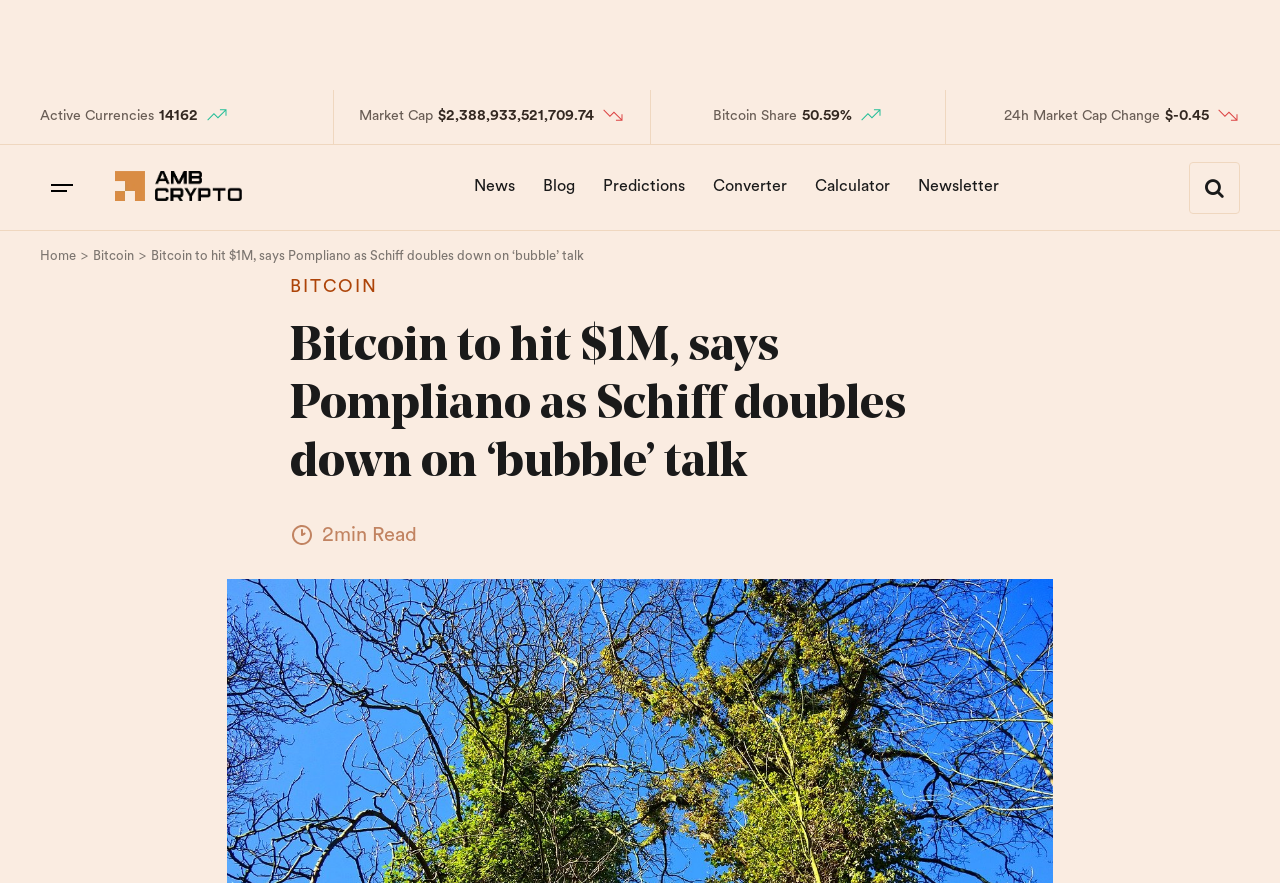Please locate the bounding box coordinates of the element that needs to be clicked to achieve the following instruction: "Subscribe to the Newsletter". The coordinates should be four float numbers between 0 and 1, i.e., [left, top, right, bottom].

[0.708, 0.182, 0.79, 0.241]